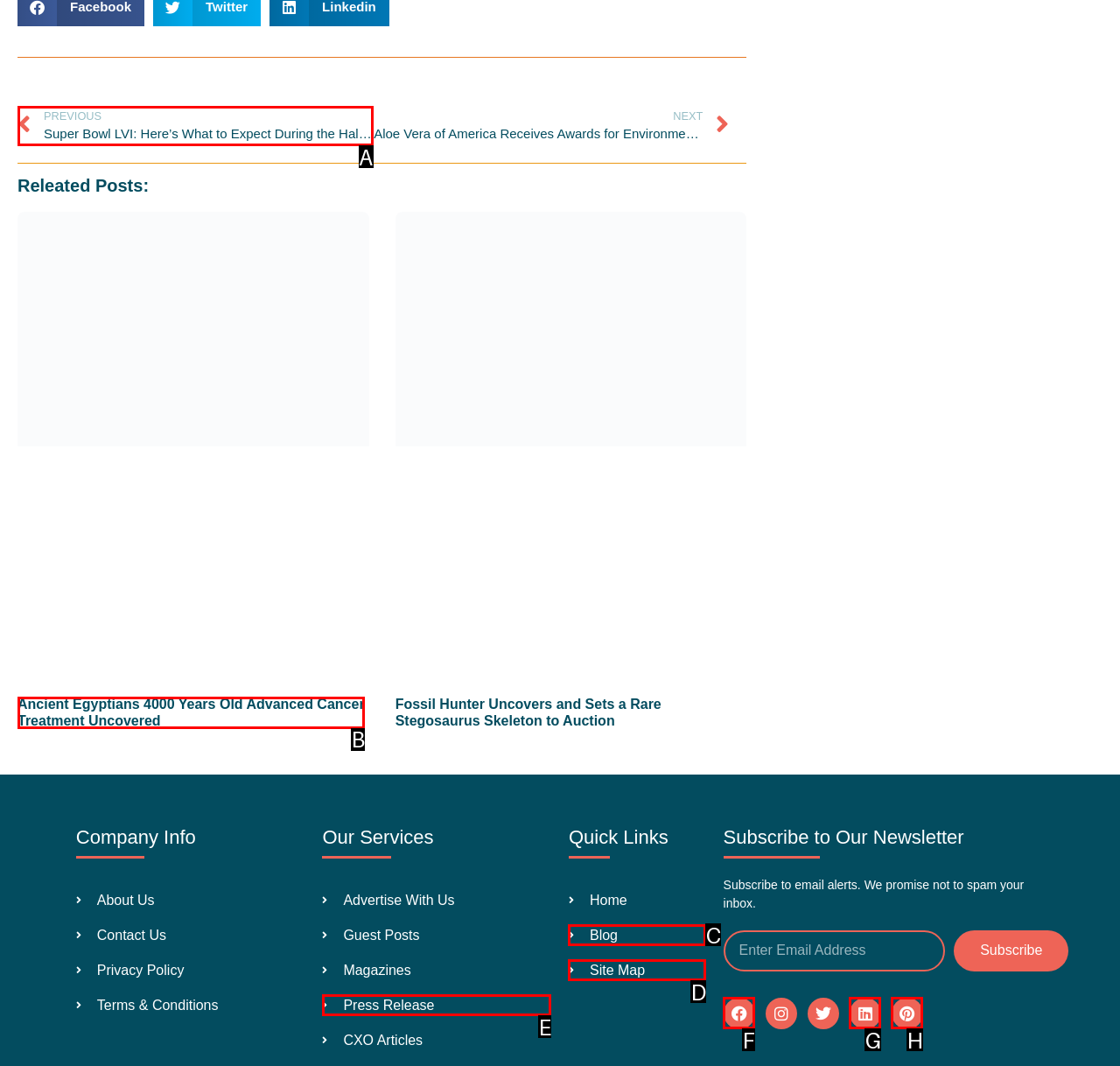Determine which HTML element to click on in order to complete the action: Click on the 'Prev' link.
Reply with the letter of the selected option.

A